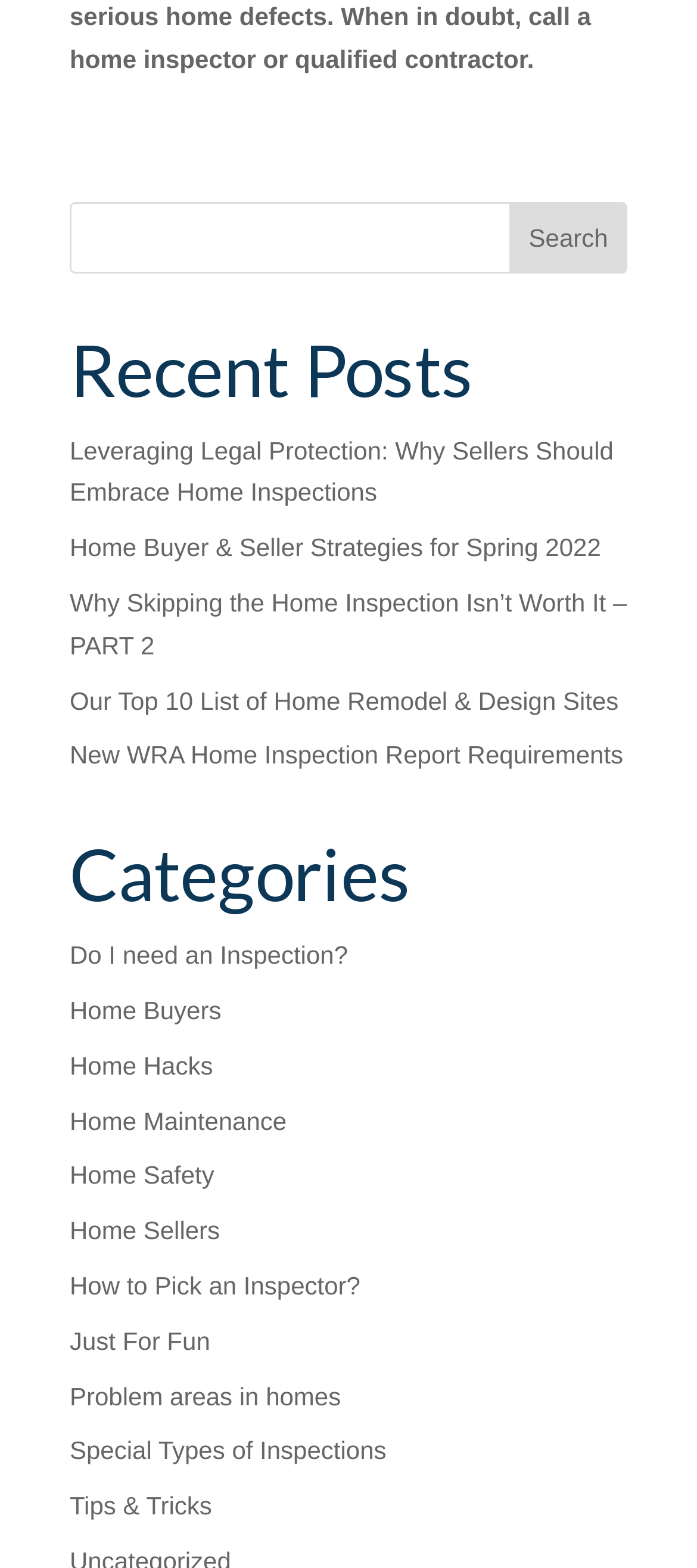Answer the question in one word or a short phrase:
What is the last category listed?

Tips & Tricks